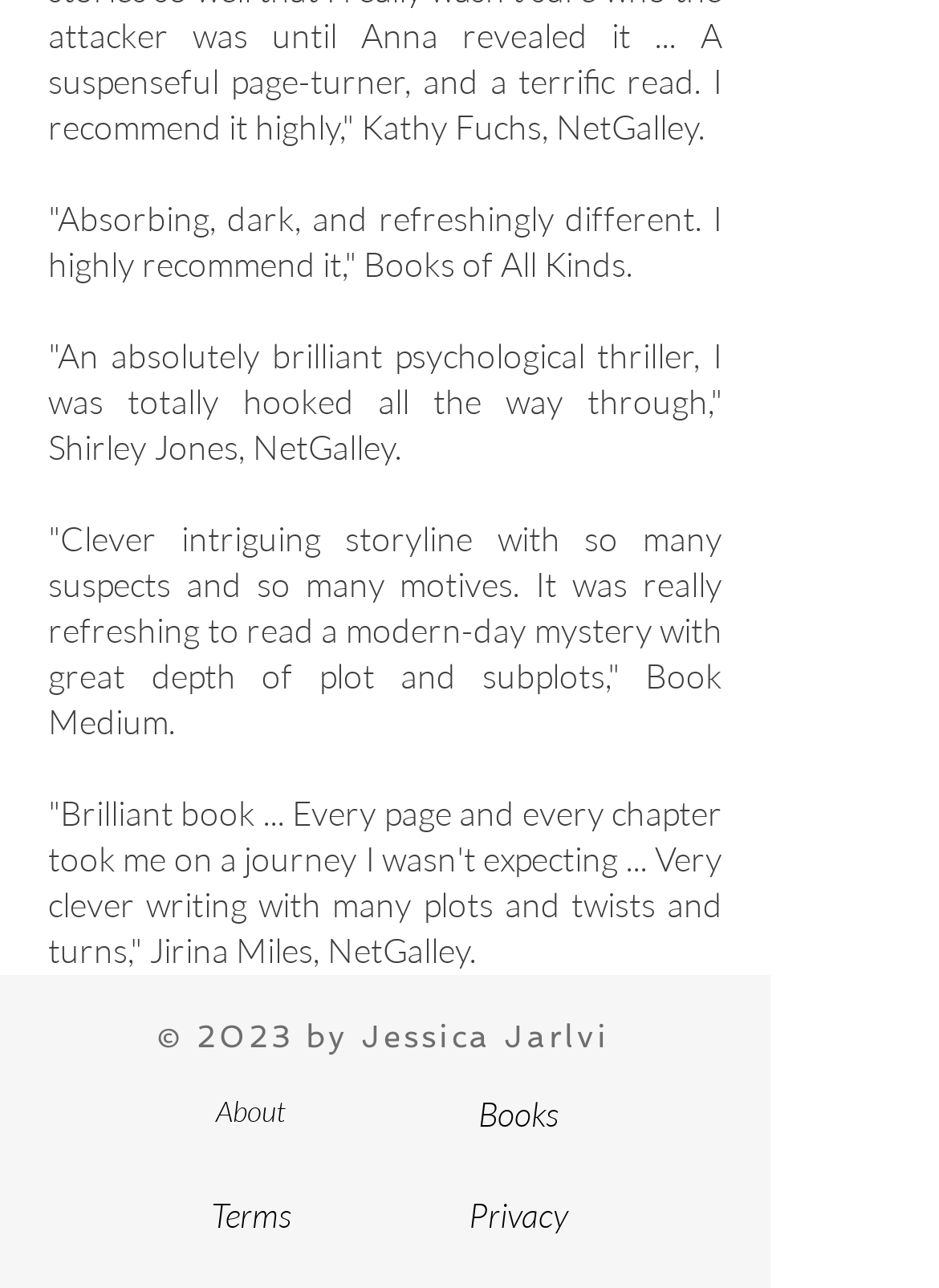What is the vertical position of the 'Terms' link?
Please describe in detail the information shown in the image to answer the question.

I compared the y1 and y2 coordinates of the 'Terms' link element with other elements and found that it has a higher y1 value, indicating it is located at the bottom of the page.